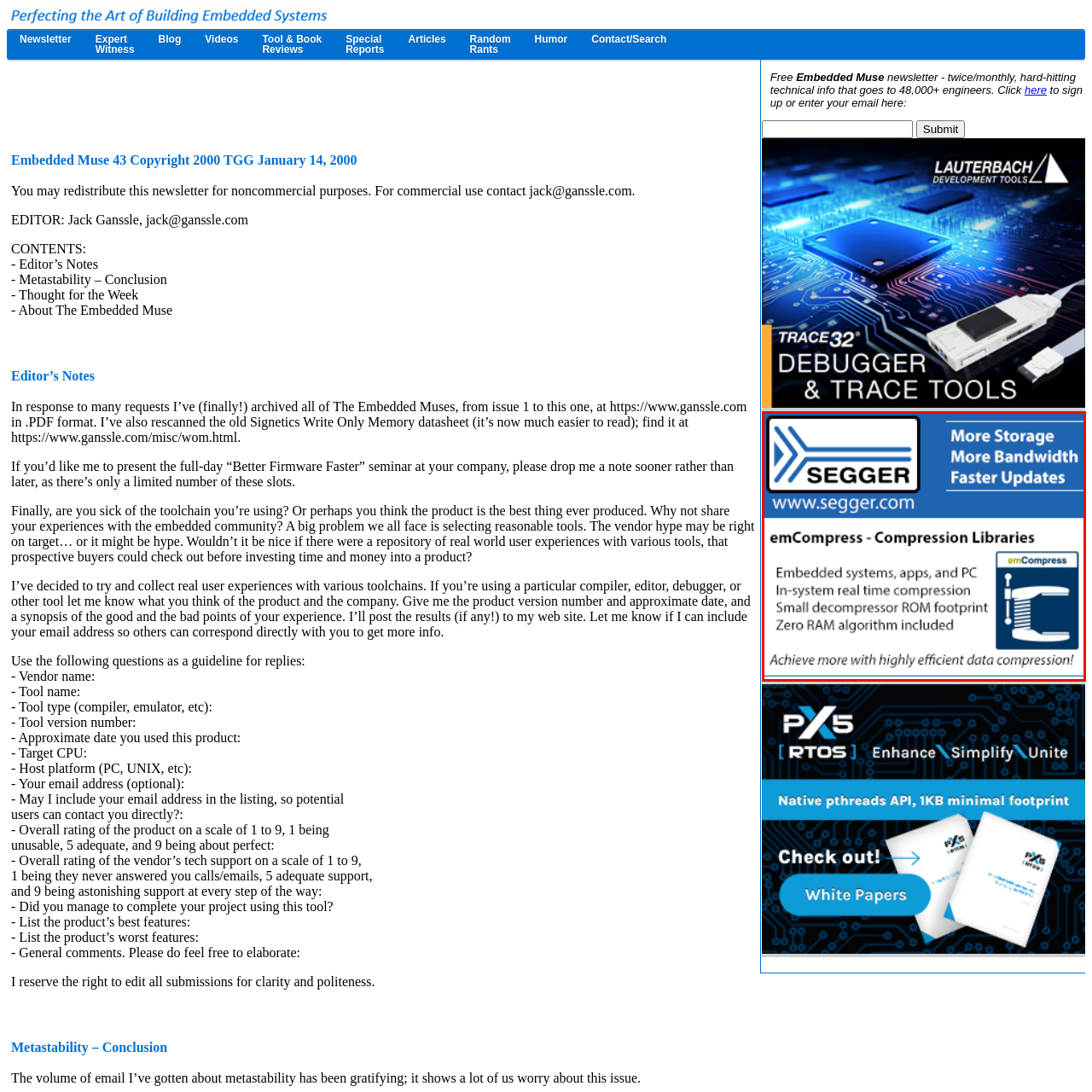What is a key feature of emCompress mentioned in the banner?
Carefully analyze the image within the red bounding box and give a comprehensive response to the question using details from the image.

The banner outlines key features of emCompress, including in-system real-time compression, which is one of the benefits of using the product.